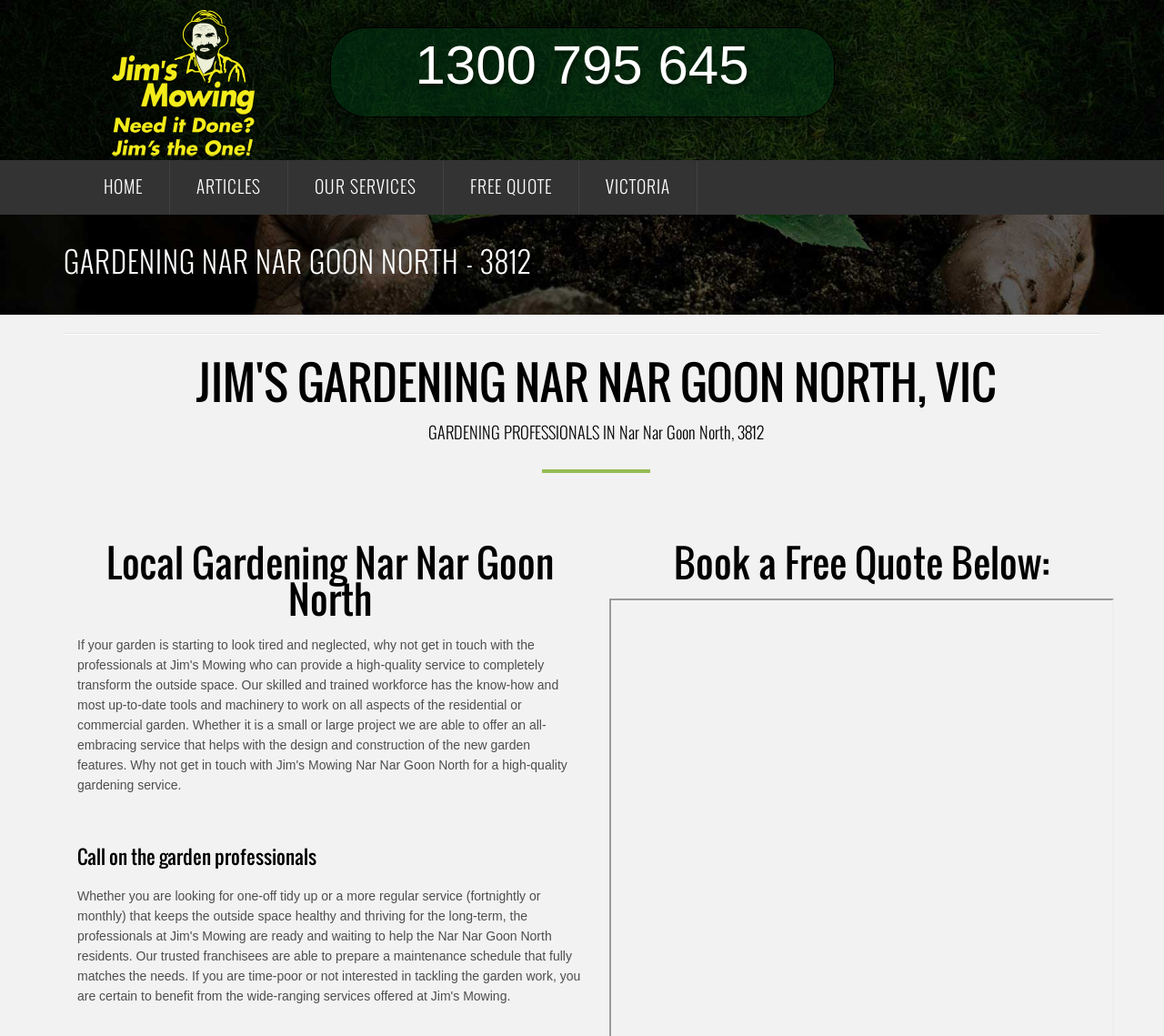For the element described, predict the bounding box coordinates as (top-left x, top-left y, bottom-right x, bottom-right y). All values should be between 0 and 1. Element description: FREE QUOTE

[0.395, 0.155, 0.484, 0.203]